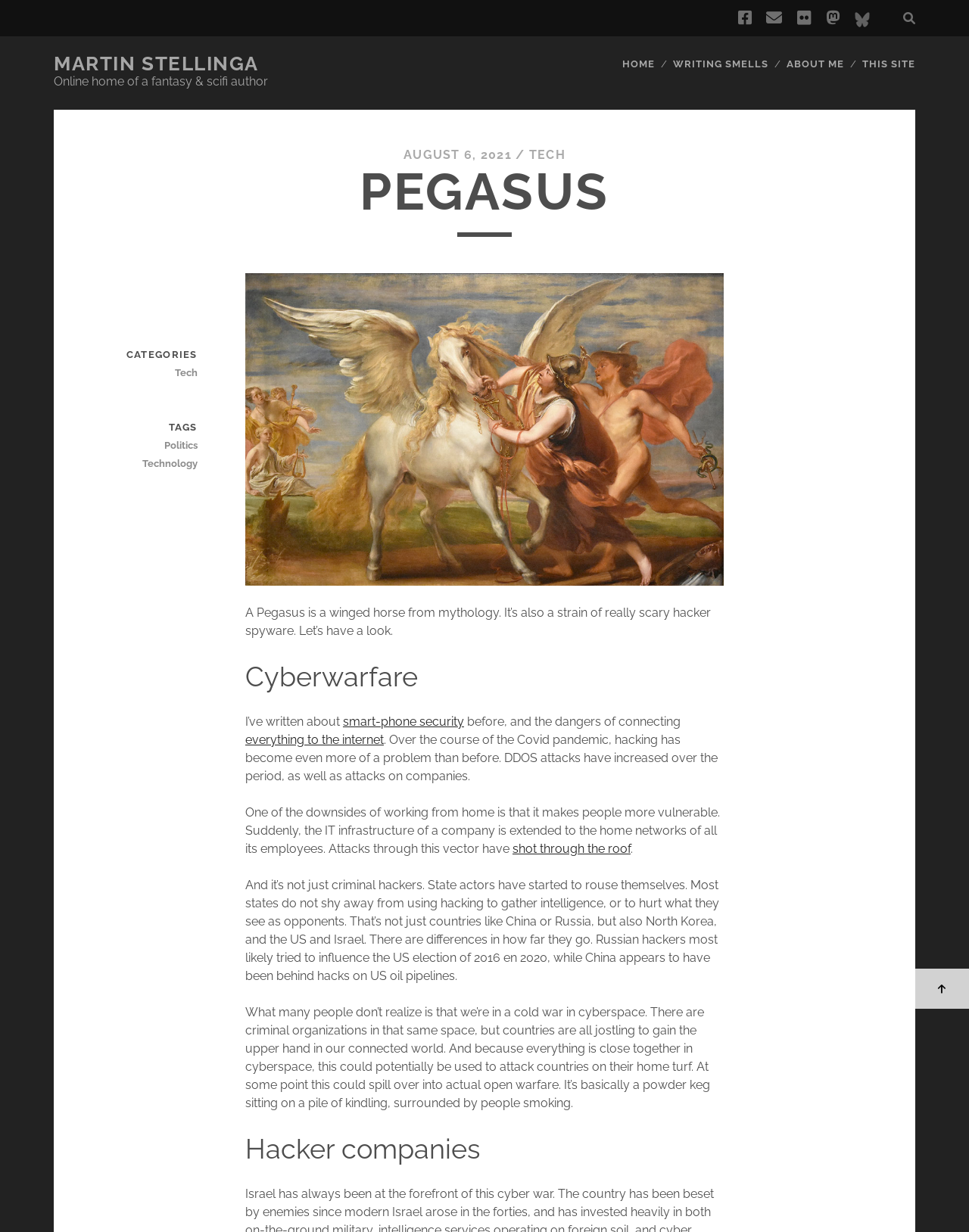What is the danger of working from home?
Your answer should be a single word or phrase derived from the screenshot.

Vulnerability to hacking